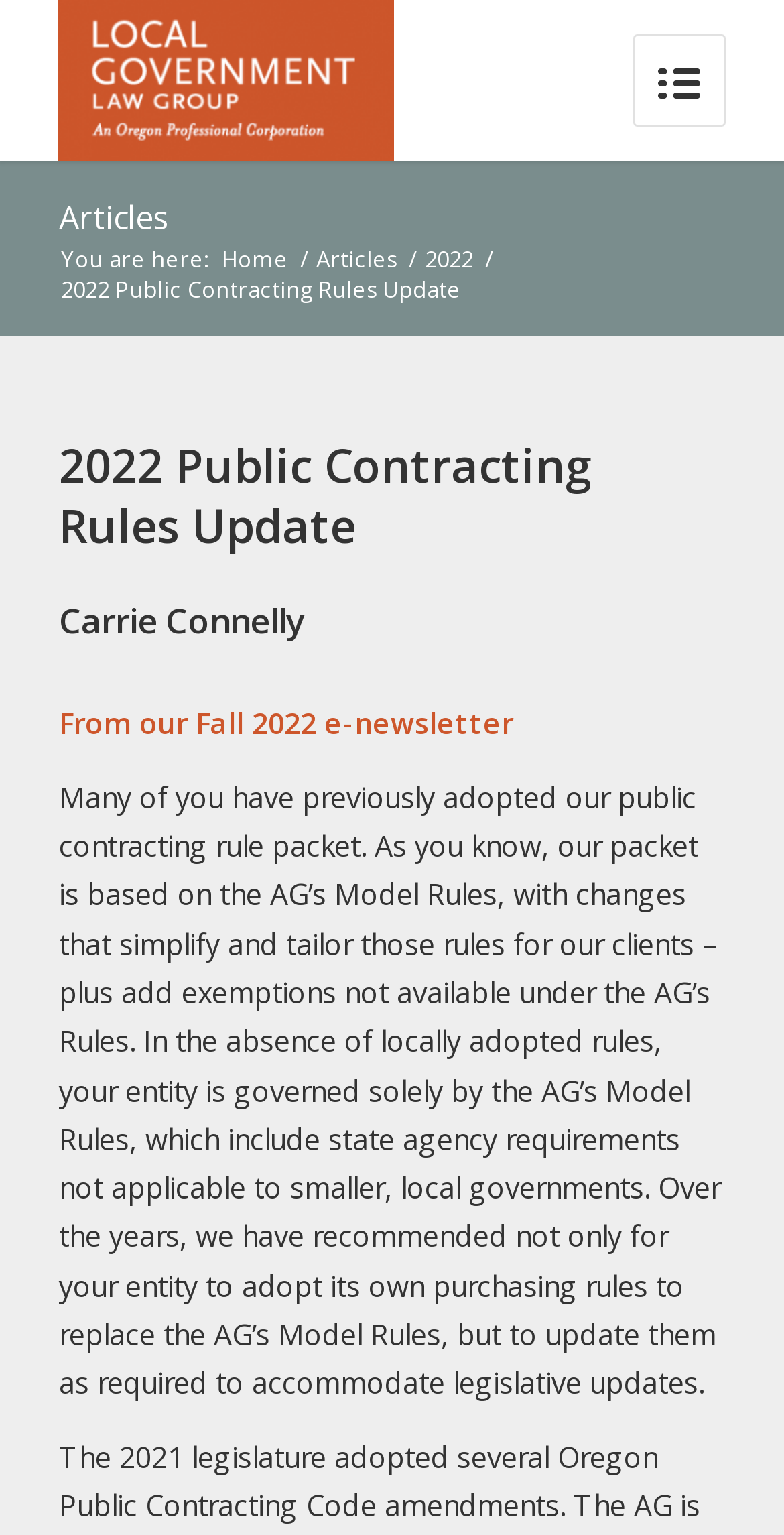Given the description 2022 Public Contracting Rules Update, predict the bounding box coordinates of the UI element. Ensure the coordinates are in the format (top-left x, top-left y, bottom-right x, bottom-right y) and all values are between 0 and 1.

[0.075, 0.283, 0.757, 0.362]